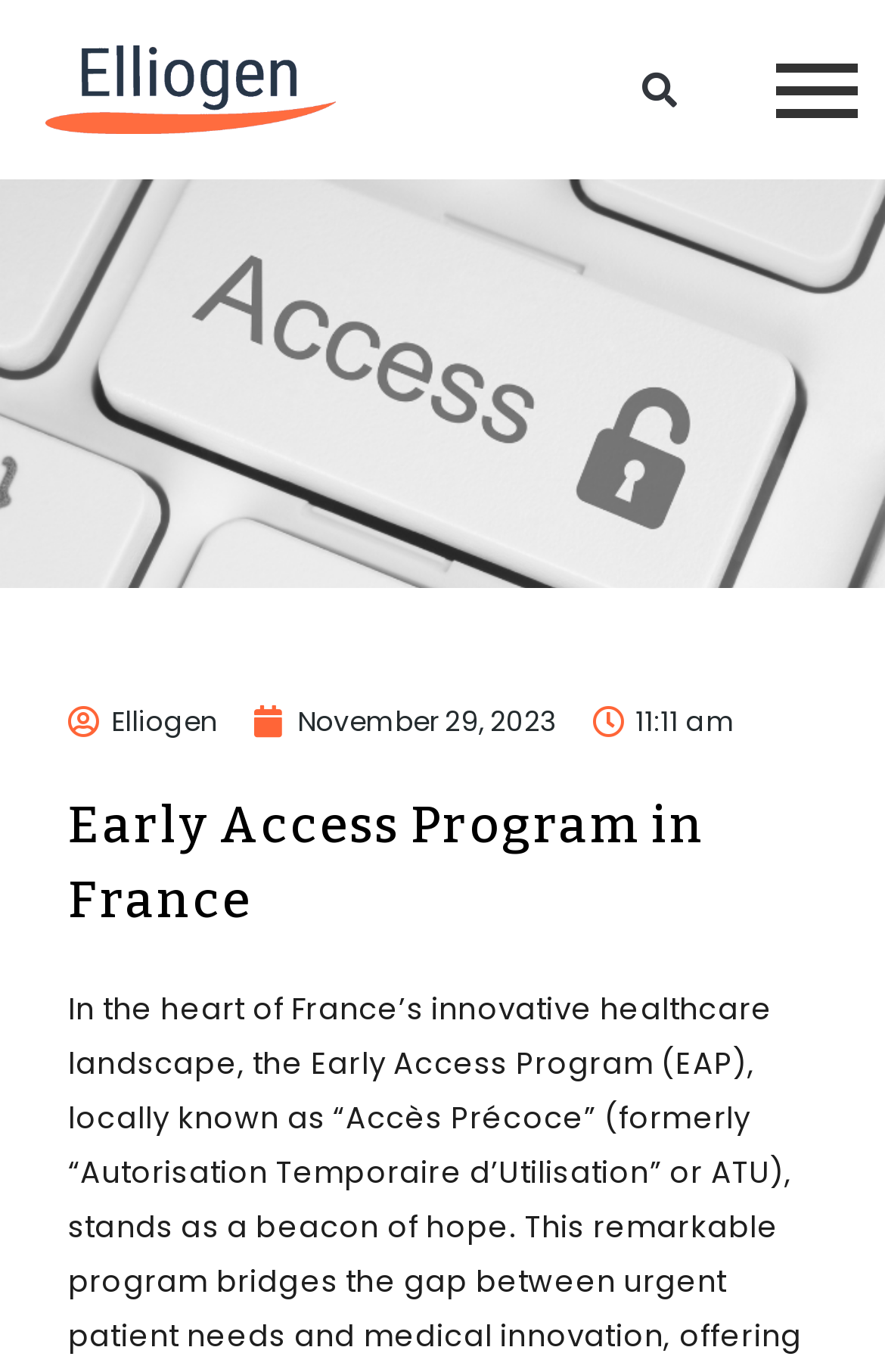What is the main topic of the webpage?
Provide a detailed and well-explained answer to the question.

I found a heading element on the webpage with the text 'Early Access Program in France', which suggests that it is the main topic or title of the webpage, indicating that the webpage is related to an early access program in France.